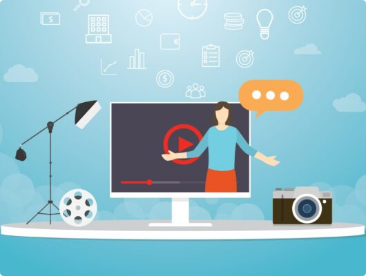Please use the details from the image to answer the following question comprehensively:
What does the film reel represent?

The film reel is one of the icons surrounding the workspace, and it represents digital technology and media, specifically the aspect of video content creation that involves filming or recording.